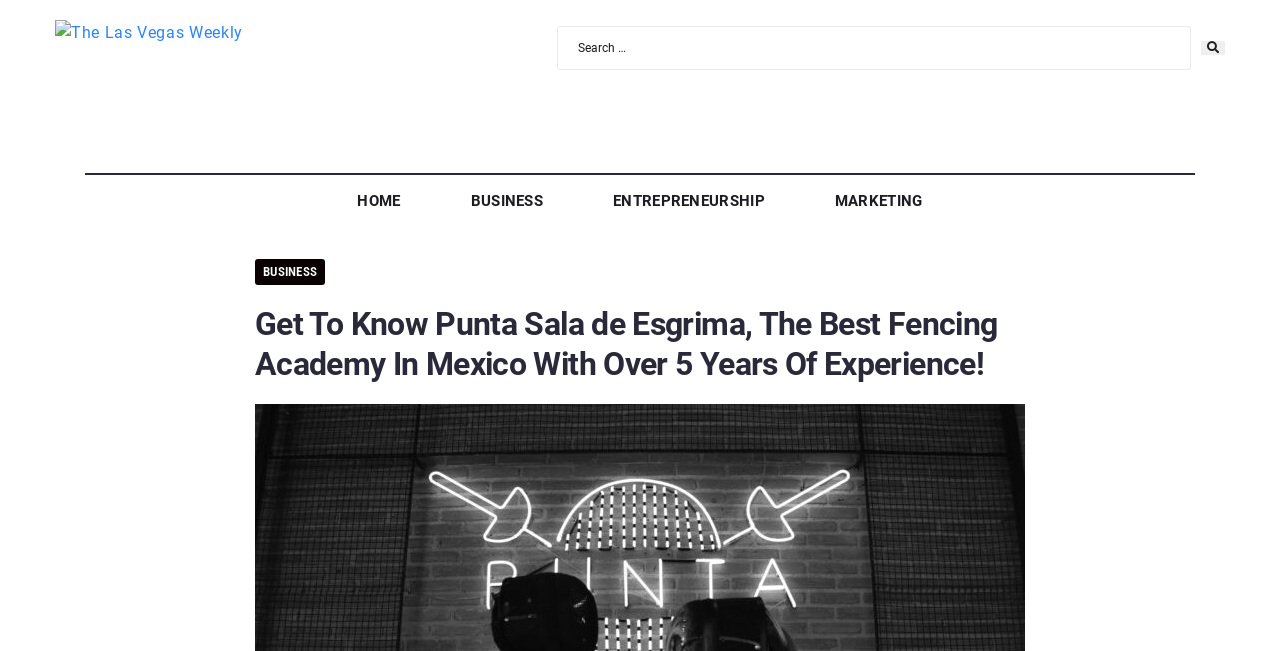Can you find and provide the title of the webpage?

Get To Know Punta Sala de Esgrima, The Best Fencing Academy In Mexico With Over 5 Years Of Experience!